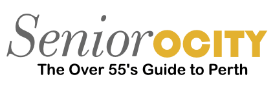Please study the image and answer the question comprehensively:
What is the tagline of Seniorocity?

The logo of Seniorocity is examined, and it is found that the tagline 'The Over 55's Guide to Perth' is written below the wordmark, which effectively conveys the platform's focus on providing valuable resources, activities, and connections for seniors in the metropolitan area.